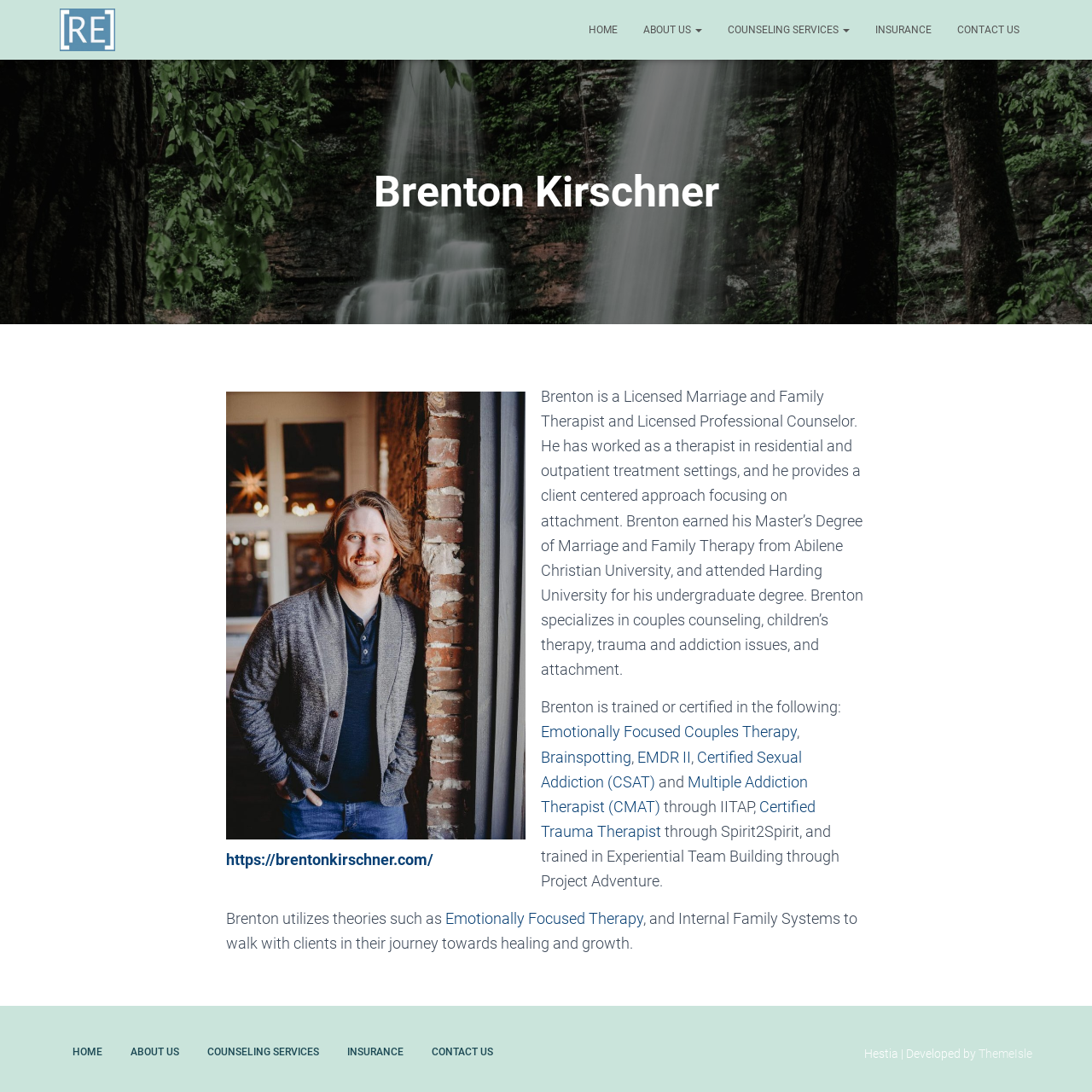Please provide a detailed answer to the question below based on the screenshot: 
What is the name of the university where Brenton earned his Master's degree?

The webpage mentions that Brenton earned his Master's degree of Marriage and Family Therapy from Abilene Christian University in the static text element located below the heading element.